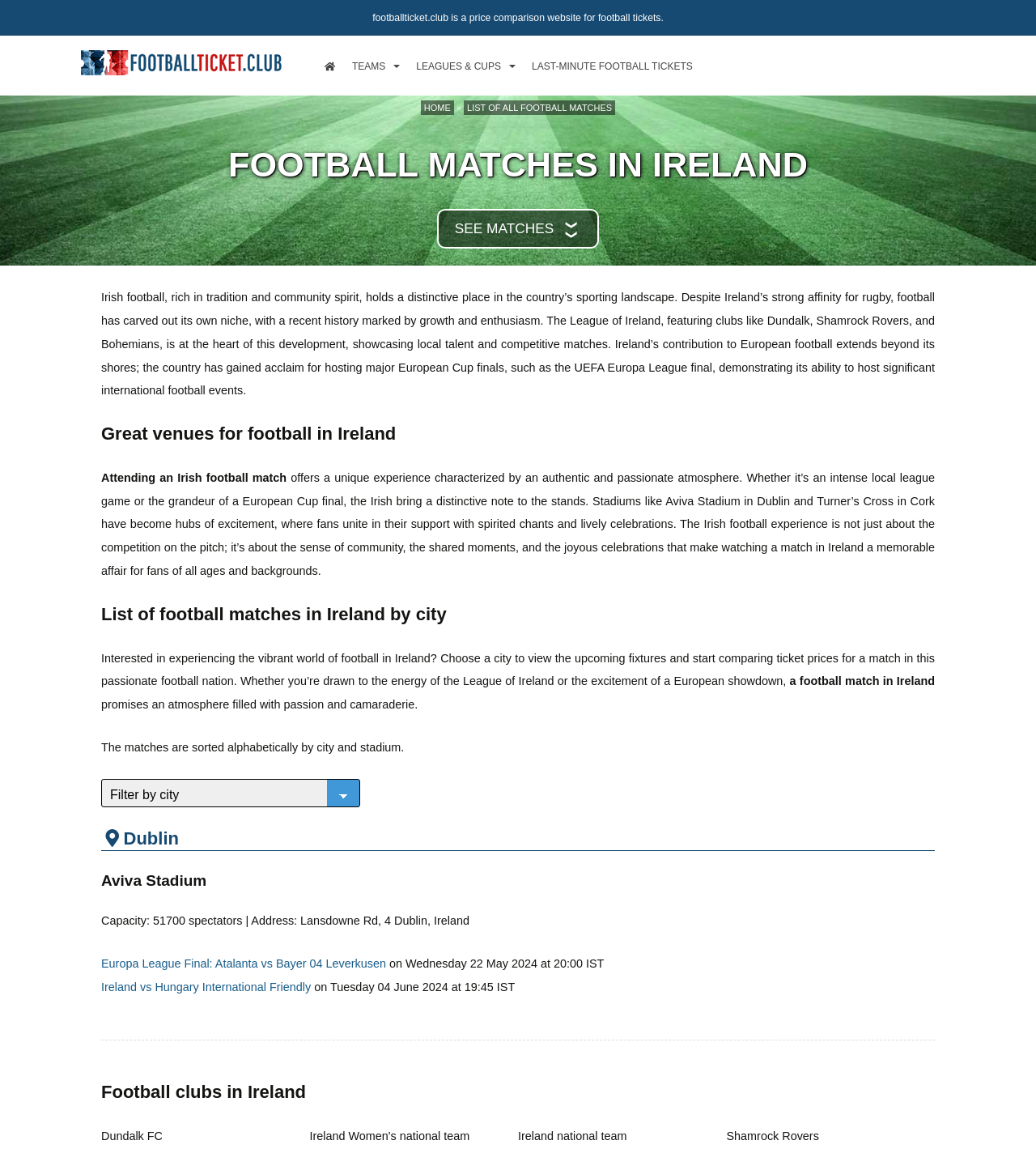How many teams are listed under the 'ENGLAND' category?
Your answer should be a single word or phrase derived from the screenshot.

6